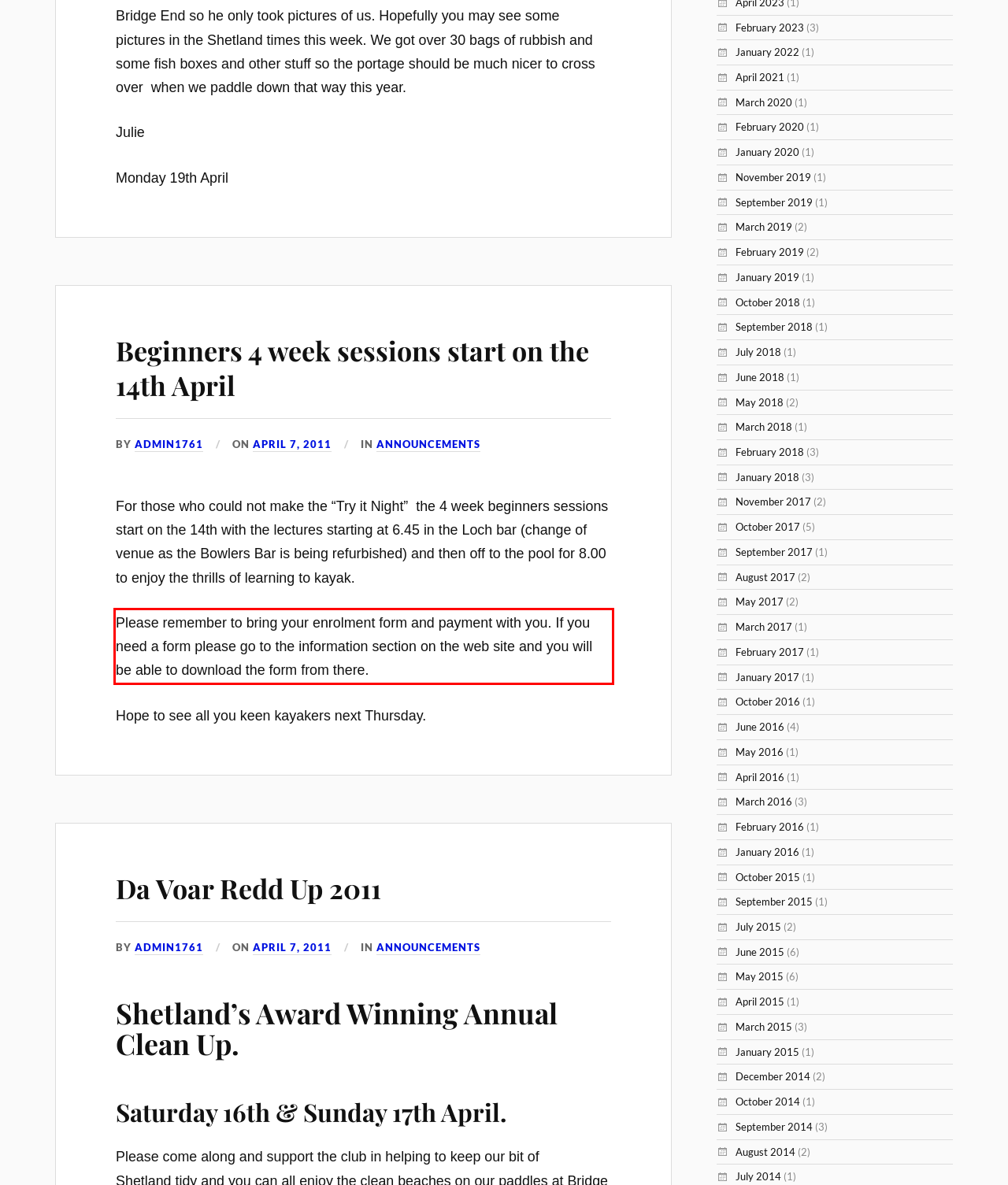Given a screenshot of a webpage with a red bounding box, extract the text content from the UI element inside the red bounding box.

Please remember to bring your enrolment form and payment with you. If you need a form please go to the information section on the web site and you will be able to download the form from there.